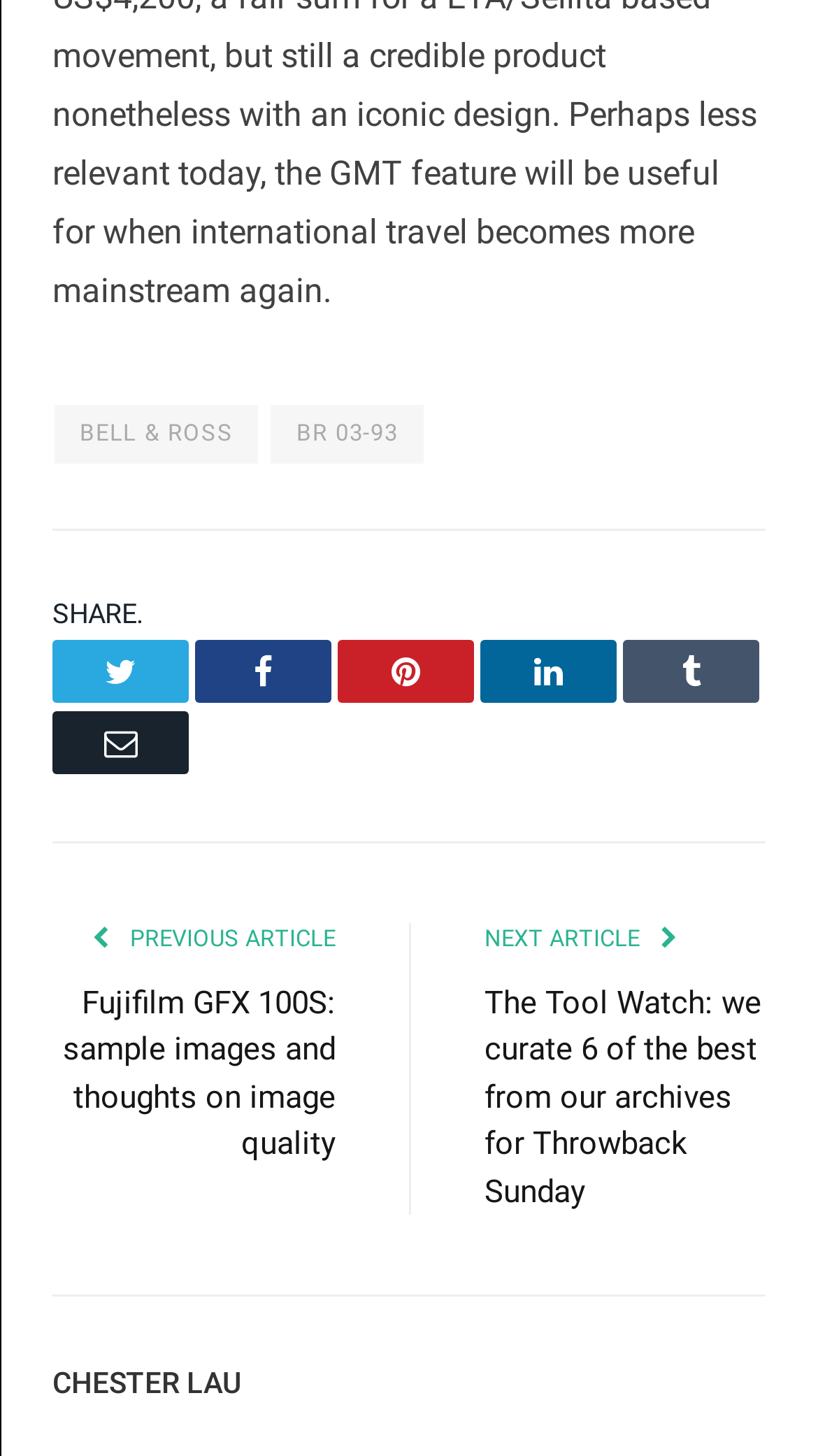How many articles are available for navigation?
Please give a well-detailed answer to the question.

The articles available for navigation are the previous article and the next article, which are represented by their respective links 'PREVIOUS ARTICLE' and 'NEXT ARTICLE' at the bottom of the webpage.